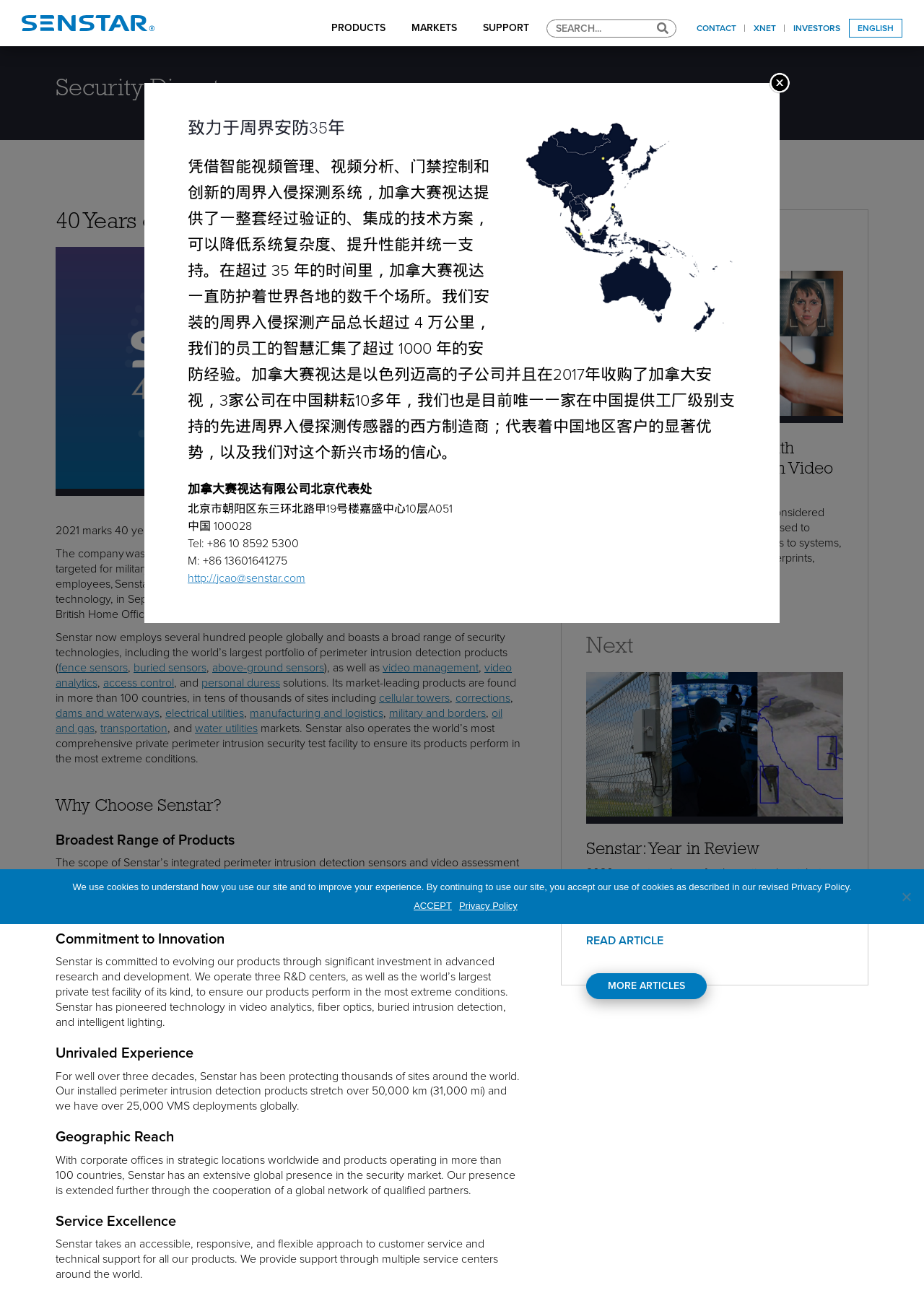What is Senstar's experience in protecting sites?
Please provide a comprehensive and detailed answer to the question.

According to the webpage, Senstar has been protecting thousands of sites around the world for well over three decades, which is more than 35 years.